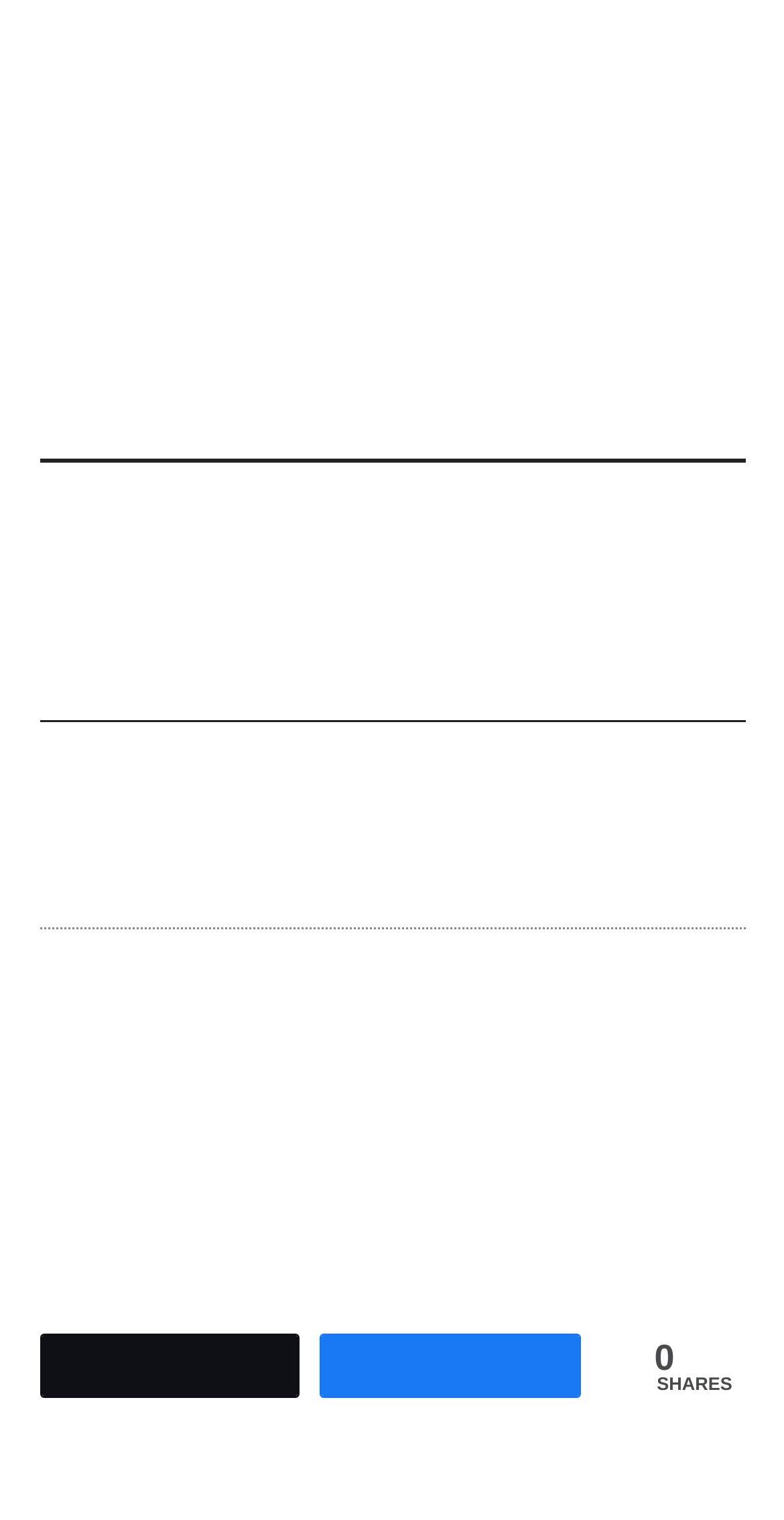Construct a thorough caption encompassing all aspects of the webpage.

The webpage appears to be a blog post titled "Never Underestimate the Power of Love - Beyond the Finish Line". At the top left corner, there are four links to skip to main content, secondary menu, primary sidebar, and footer, respectively. 

Below these links, there is a prominent link to "Beyond the Finish Line" in the top center of the page. 

To the right of this link, there is a small, seemingly empty text element. Below this, the author's name "By BEVERLEY SMITH" is displayed.

On the left side of the page, there is a secondary navigation menu with links to "HOME", "ABOUT ME", "BLOG", and "CONTACT". 

Below the navigation menu, there is a section with links to "Home" and "Blog", separated by a right-pointing arrow symbol. 

The main content of the page is a blog post titled "Never Underestimate the Power of Love", which takes up most of the page's width. 

At the bottom of the post, there are links to "Leave a Comment", "N Tweet", and "k Share", as well as a counter displaying the number of shares, which is currently zero.